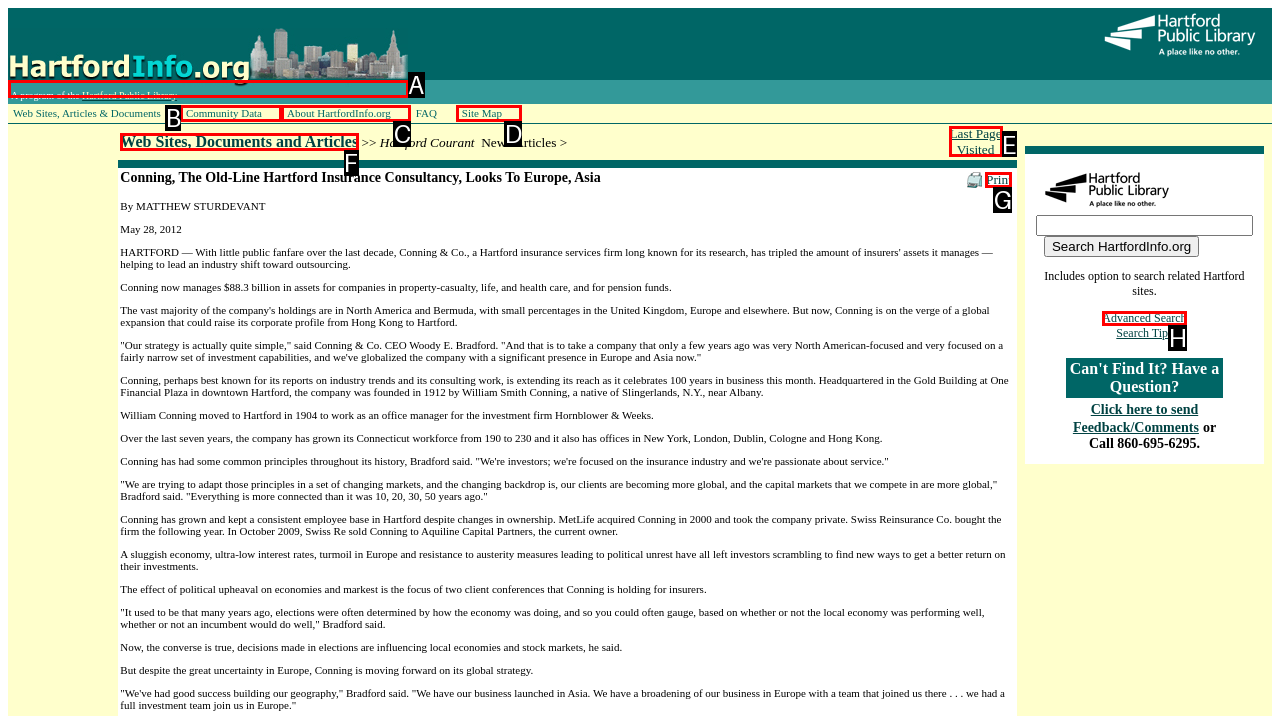Which UI element should be clicked to perform the following task: Read the article '7 Key Solutions for Marketing Problems'? Answer with the corresponding letter from the choices.

None